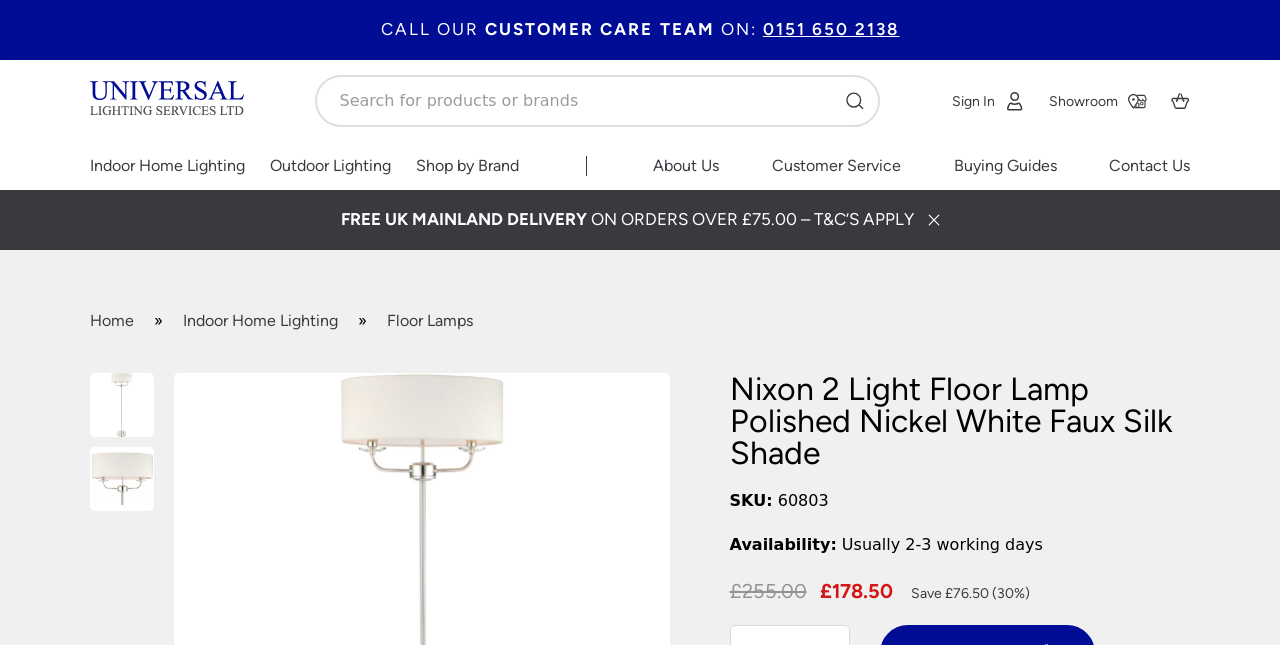Provide the bounding box coordinates for the UI element that is described as: "Floor Lamps".

[0.302, 0.482, 0.369, 0.512]